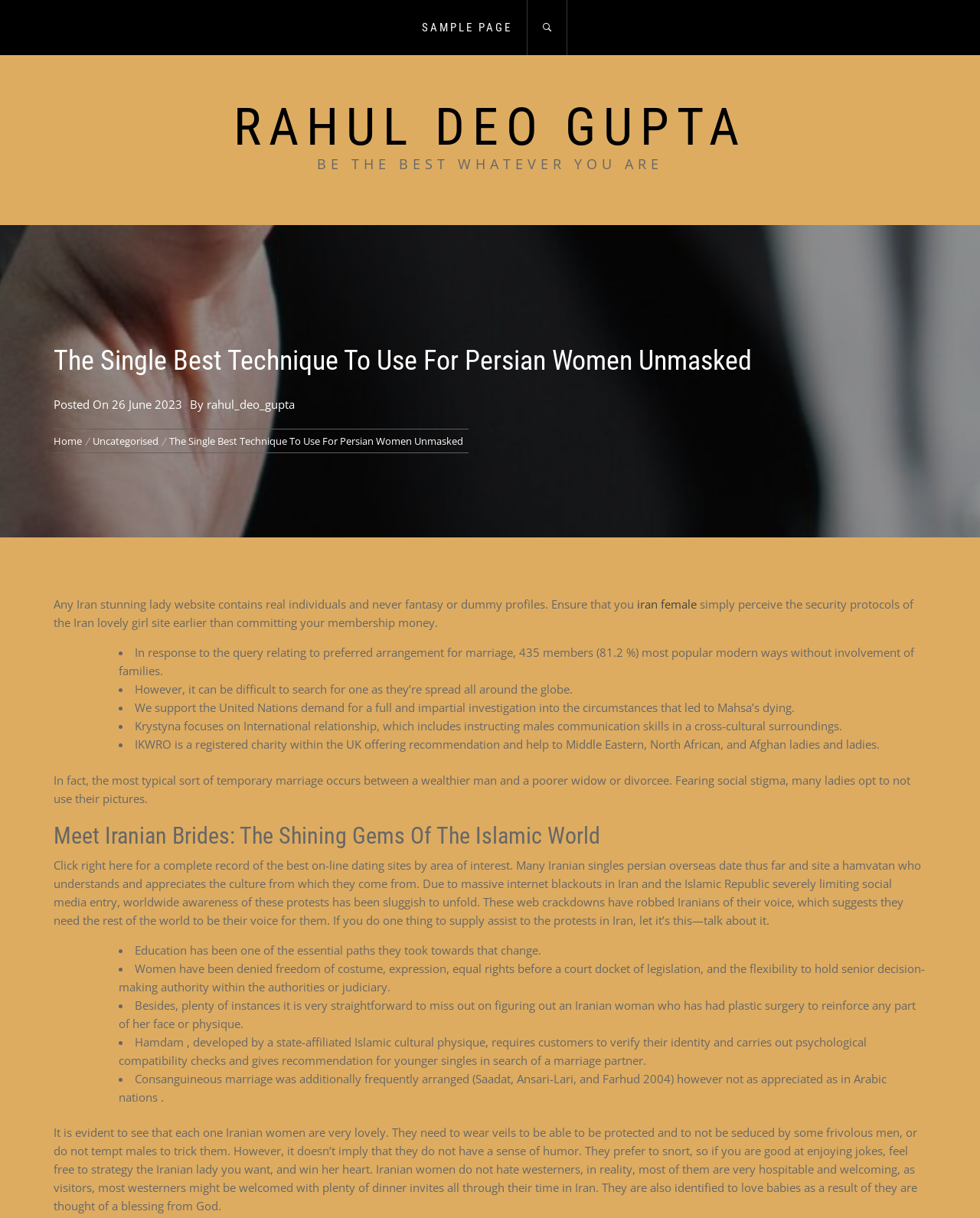Identify the bounding box coordinates of the area that should be clicked in order to complete the given instruction: "Read more about COVID-19 passport". The bounding box coordinates should be four float numbers between 0 and 1, i.e., [left, top, right, bottom].

None